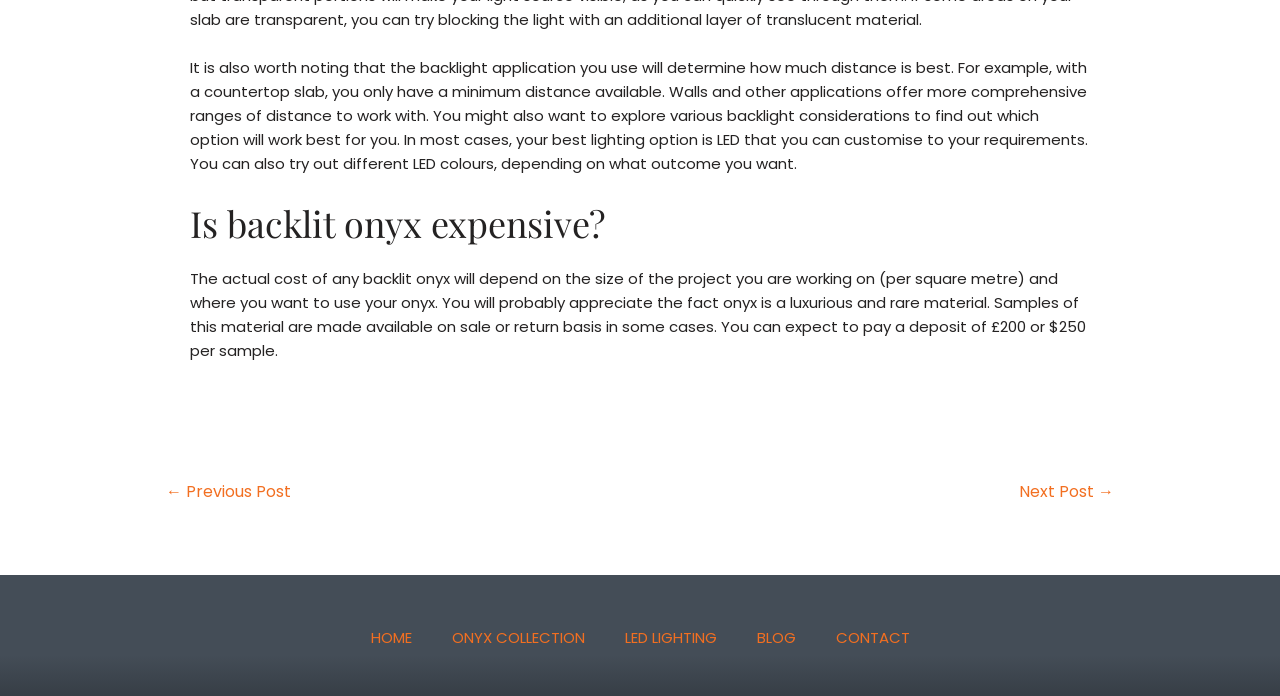Respond concisely with one word or phrase to the following query:
What is the material being discussed?

onyx